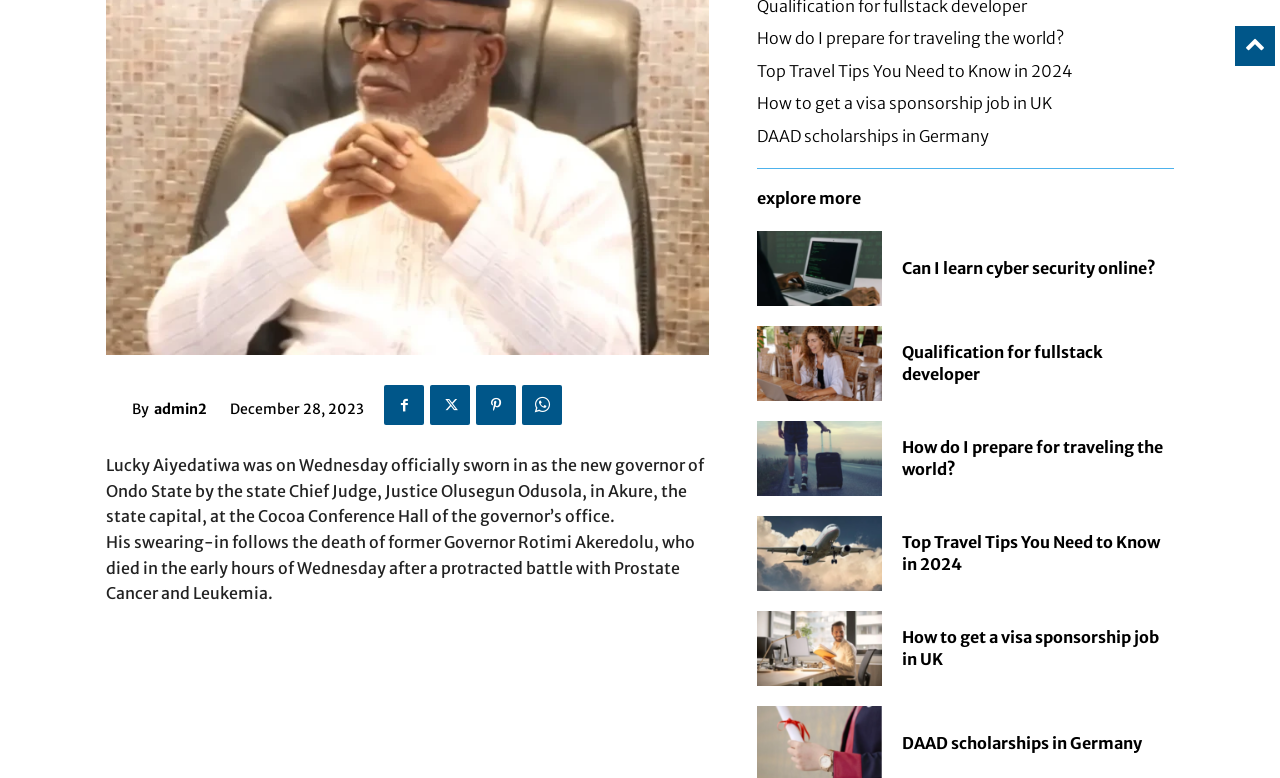Determine the bounding box coordinates for the element that should be clicked to follow this instruction: "Get information about DAAD scholarships in Germany". The coordinates should be given as four float numbers between 0 and 1, in the format [left, top, right, bottom].

[0.591, 0.161, 0.773, 0.187]